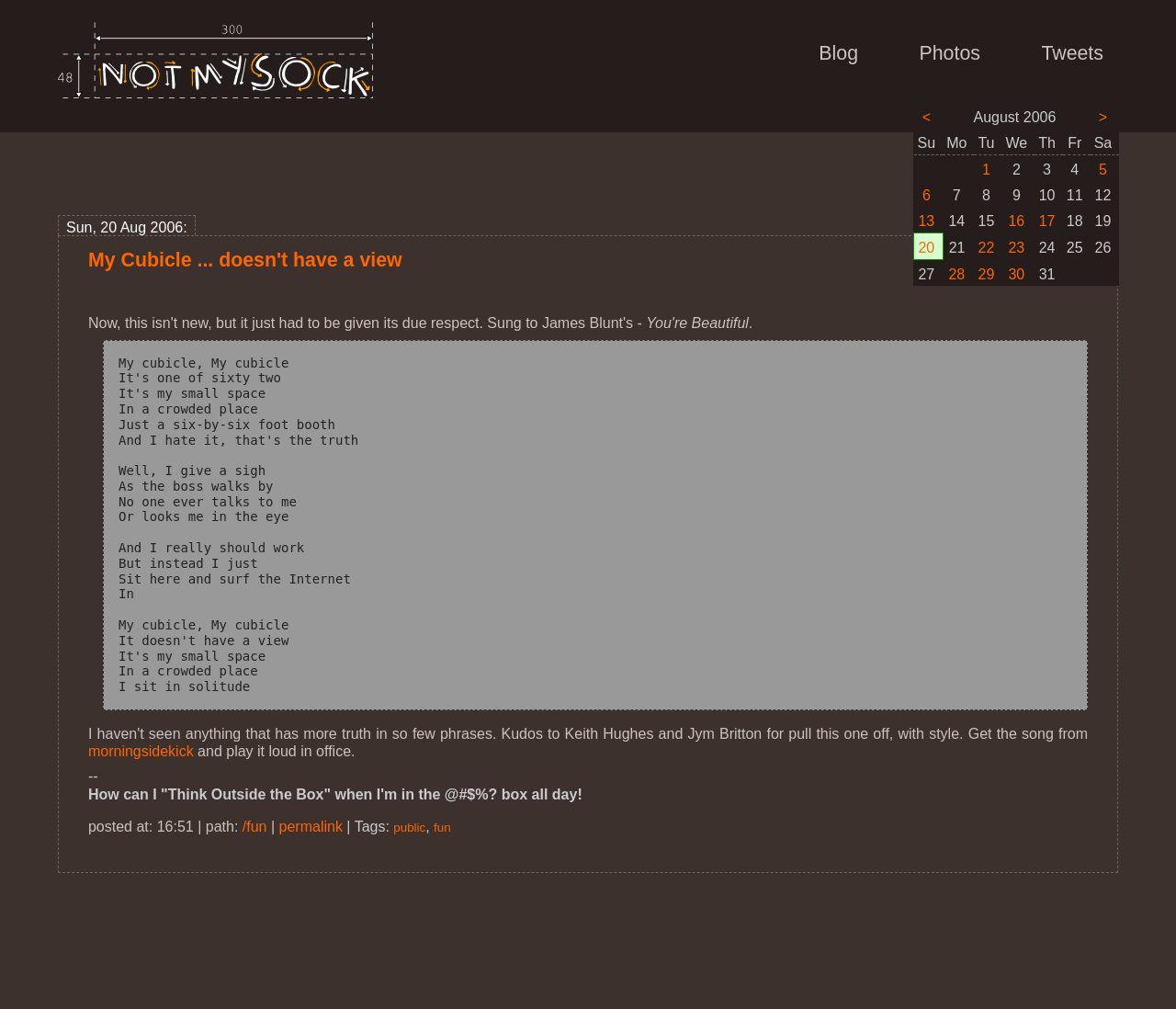Please provide a one-word or phrase answer to the question: 
What is the author's activity mentioned in the webpage?

Playing music loud in office